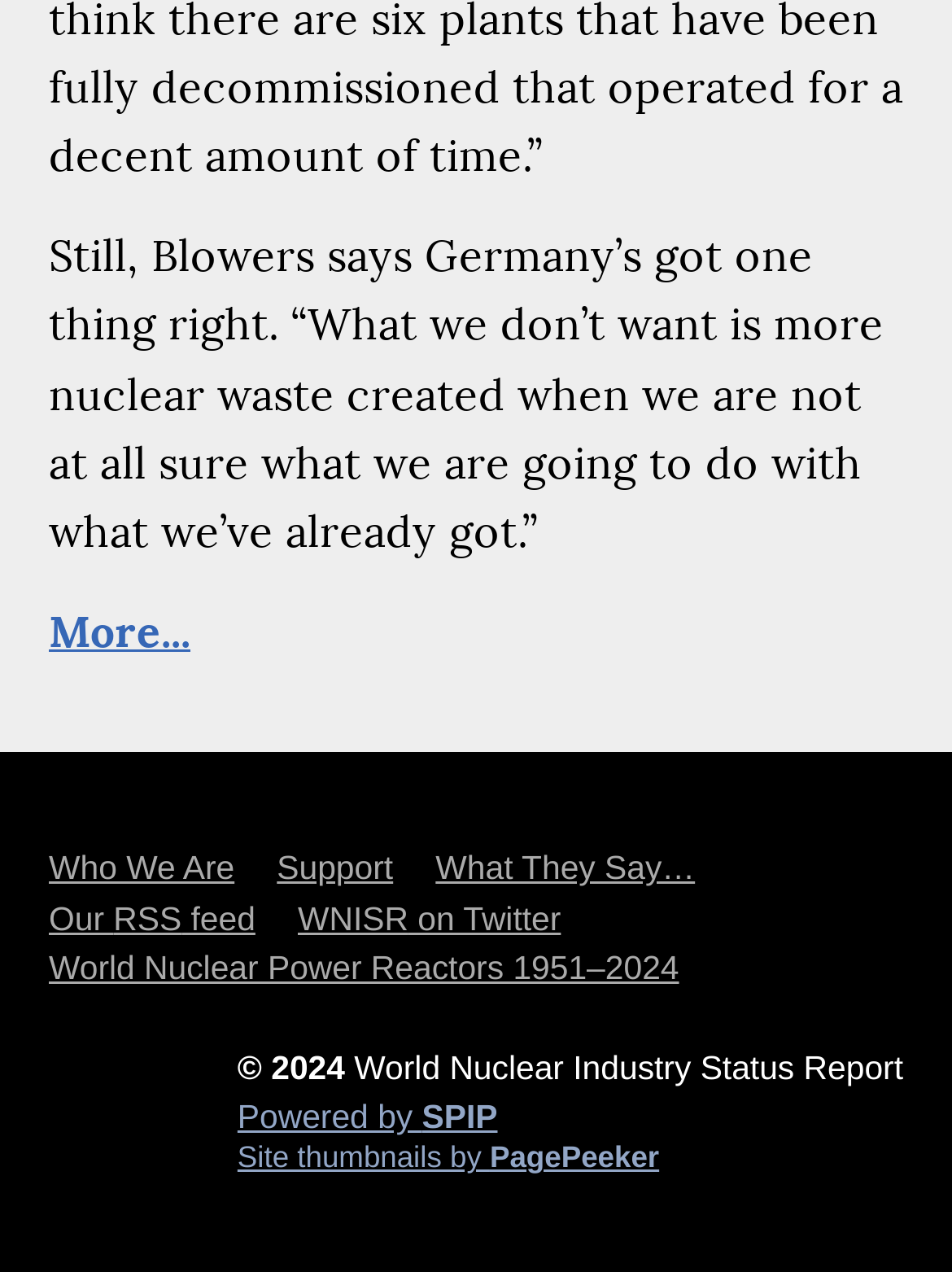Using the information in the image, give a comprehensive answer to the question: 
What is the name of the report mentioned on this webpage?

The StaticText element with the text 'World Nuclear Industry Status Report' suggests that this is the name of a report, possibly the main topic of the webpage.